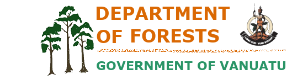Describe in detail everything you see in the image.

The image features the logo of the "Department of Forests," representing the Government of Vanuatu. This emblem includes stylized depictions of trees, symbolizing the organization's focus on forestry and conservation efforts. The text is prominently displayed, highlighting the department's name in an earthy orange and green color scheme, emphasizing their commitment to environmental stewardship and sustainable management of forest resources. The logo is accompanied by a coat of arms, which signifies governmental authority and the significance of forestry in Vanuatu's ecological and cultural landscape.